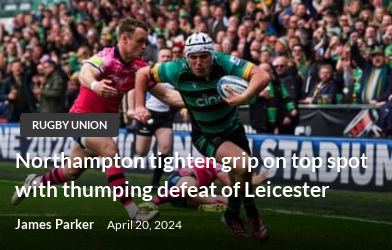Use one word or a short phrase to answer the question provided: 
What is the date of the article?

April 20, 2024